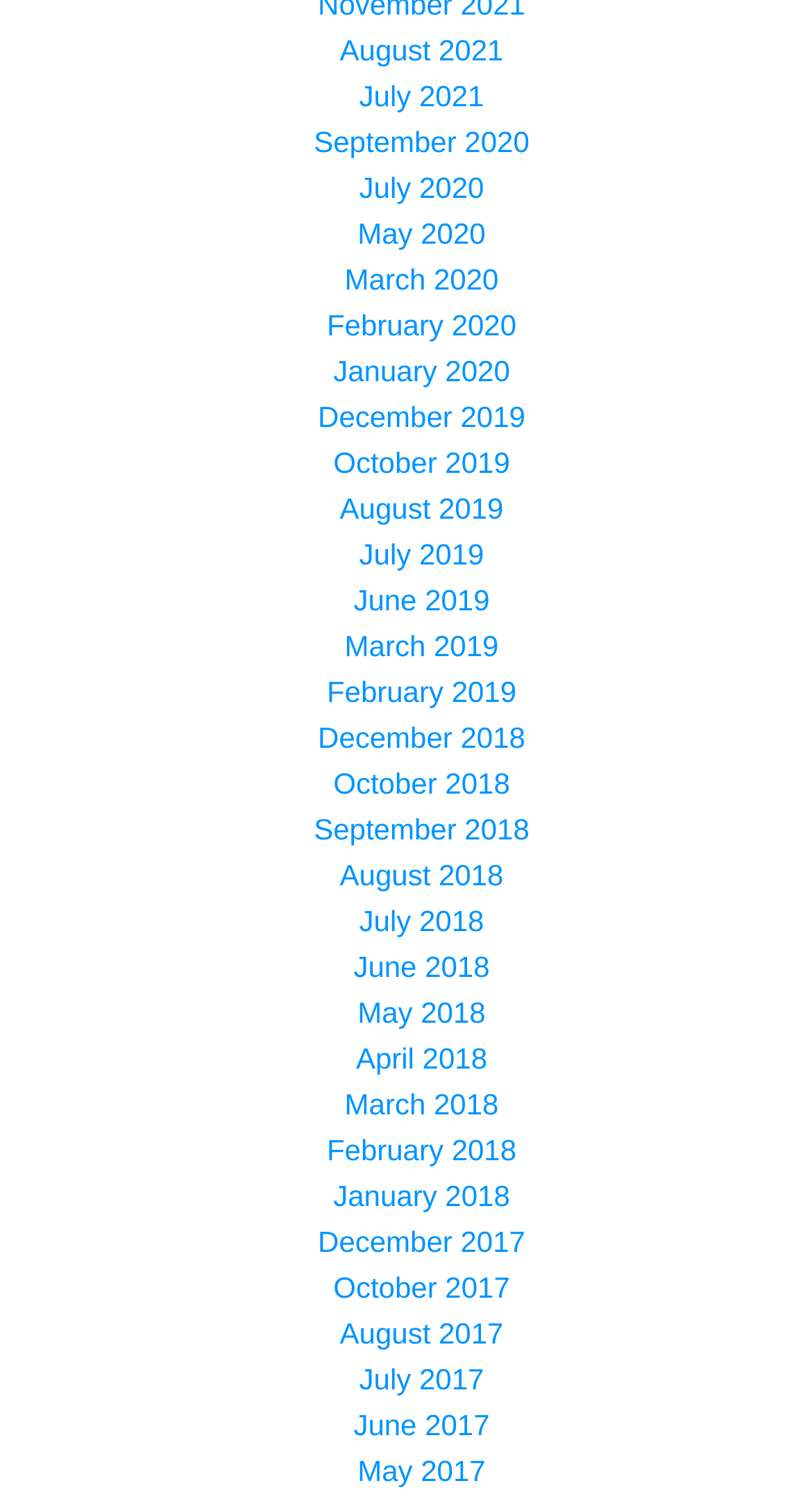Please identify the bounding box coordinates for the region that you need to click to follow this instruction: "Check September 2018".

[0.386, 0.539, 0.652, 0.561]